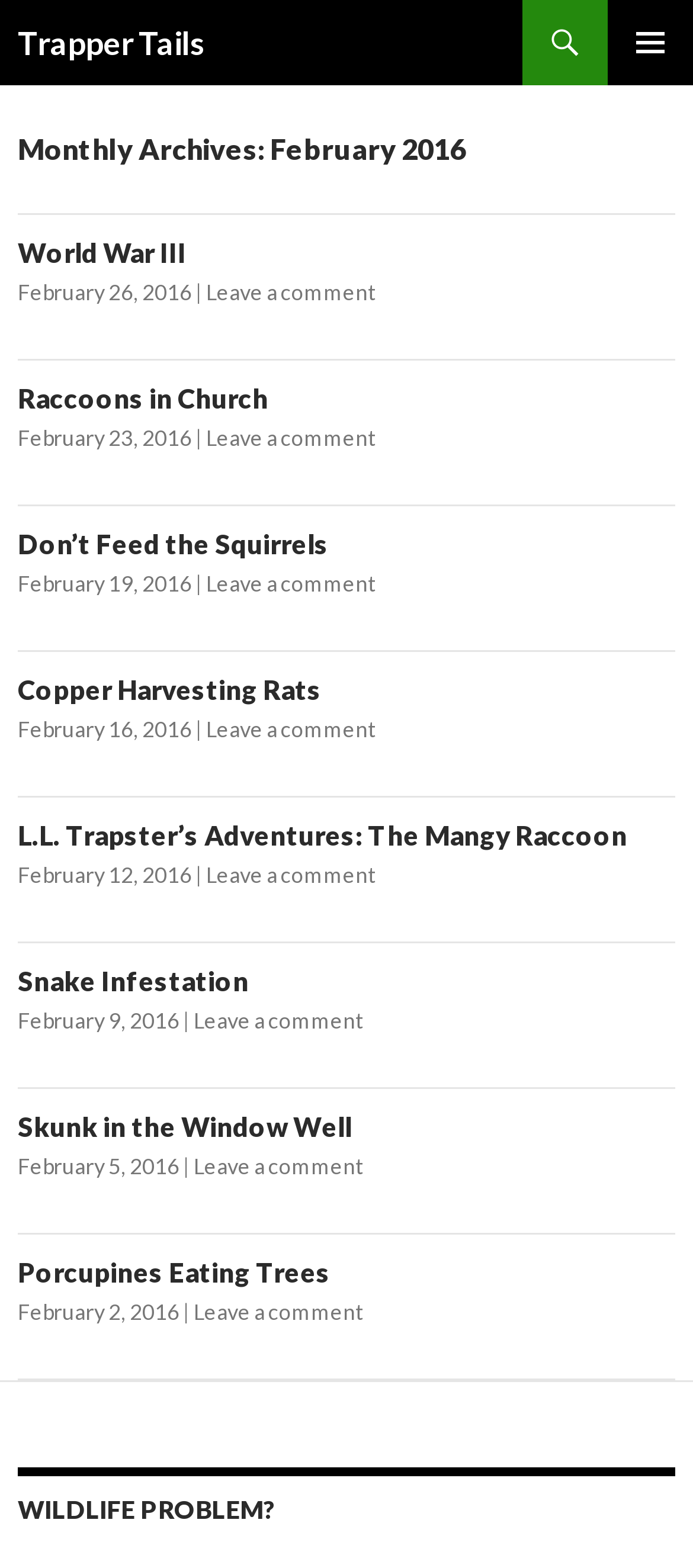Please locate the clickable area by providing the bounding box coordinates to follow this instruction: "Leave a comment on 'Skunk in the Window Well'".

[0.279, 0.735, 0.523, 0.752]